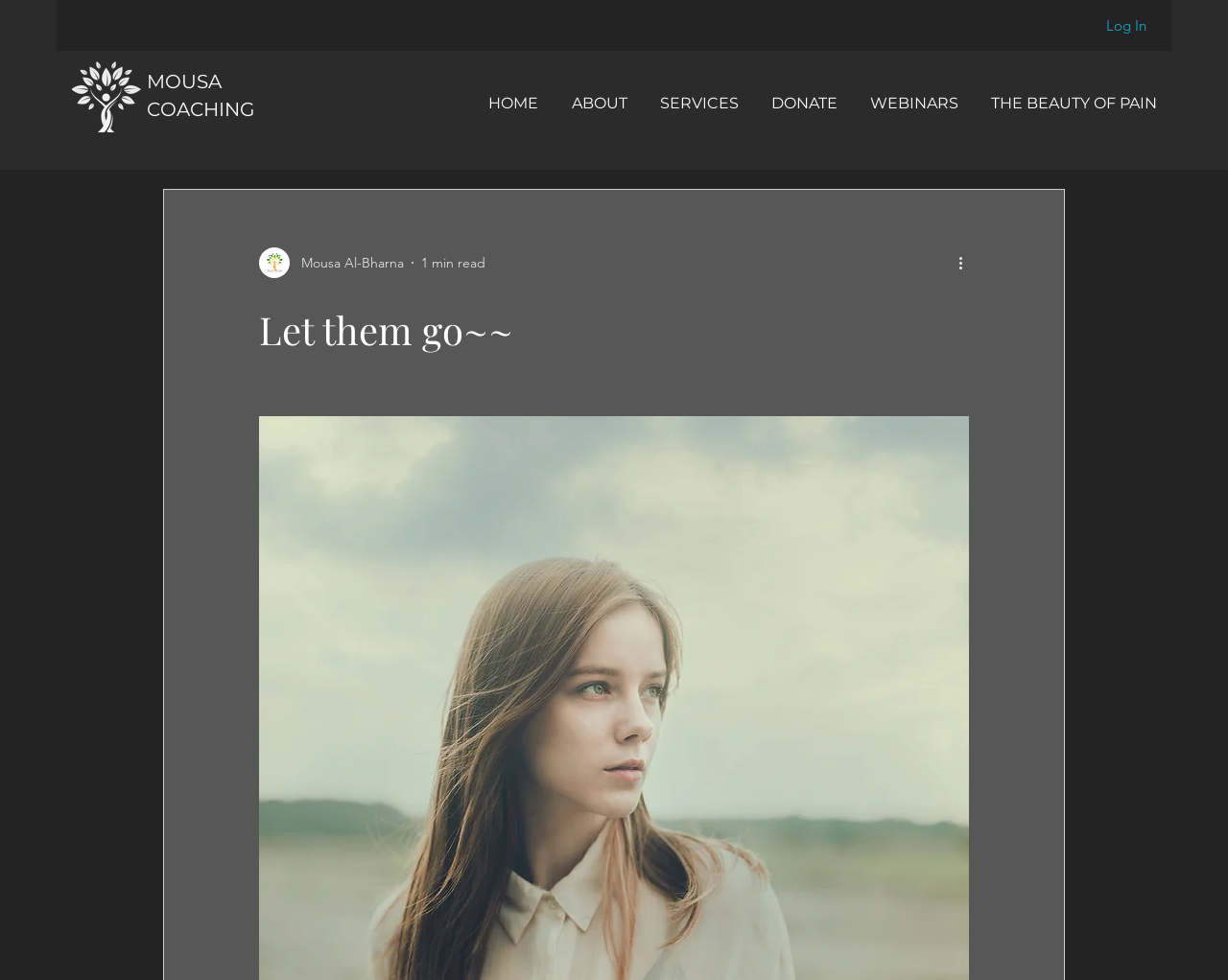Pinpoint the bounding box coordinates for the area that should be clicked to perform the following instruction: "View the writer's picture".

[0.211, 0.252, 0.236, 0.284]